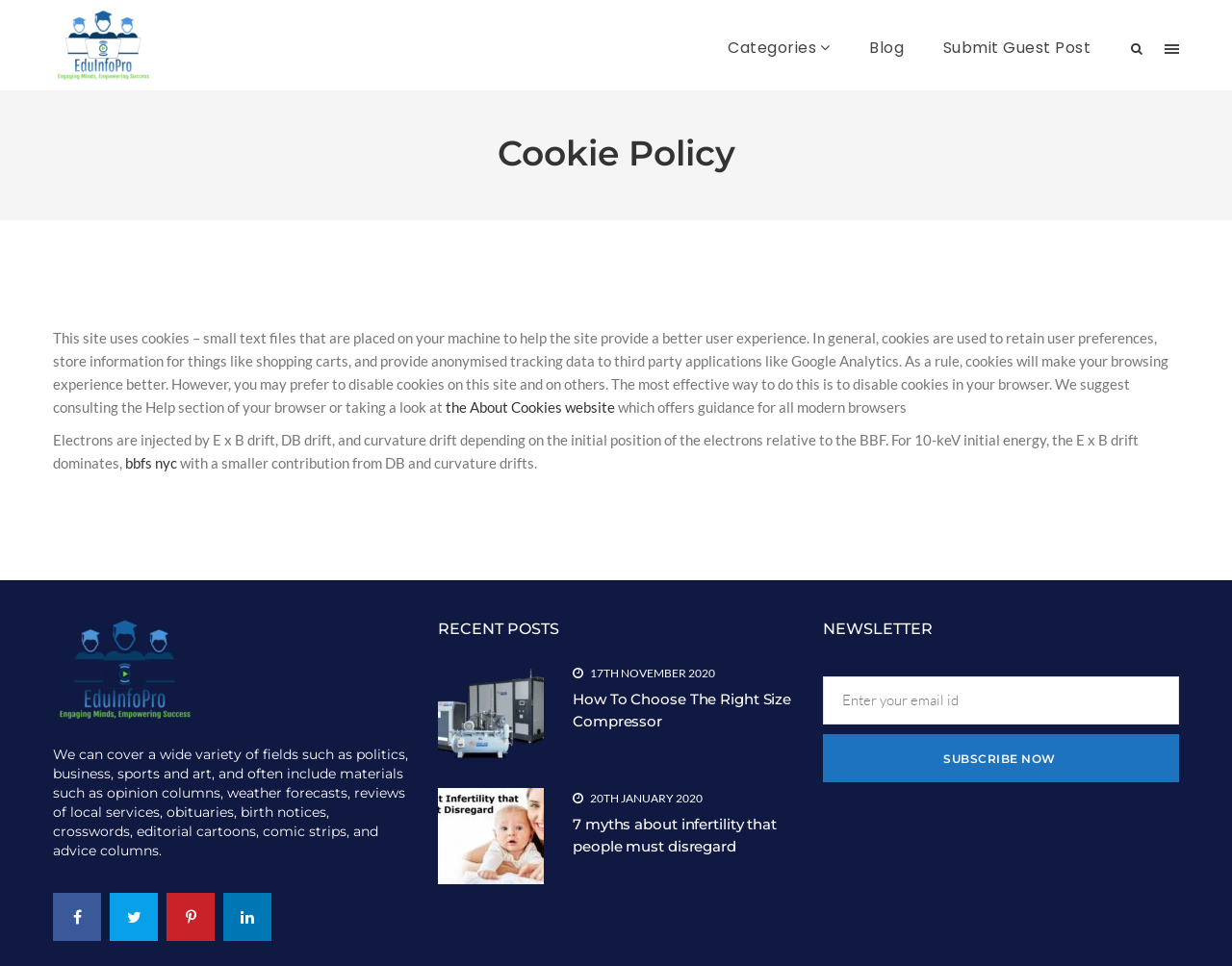Identify the bounding box coordinates for the region to click in order to carry out this instruction: "Click on the 'Education Info Pro' link". Provide the coordinates using four float numbers between 0 and 1, formatted as [left, top, right, bottom].

[0.043, 0.037, 0.125, 0.055]